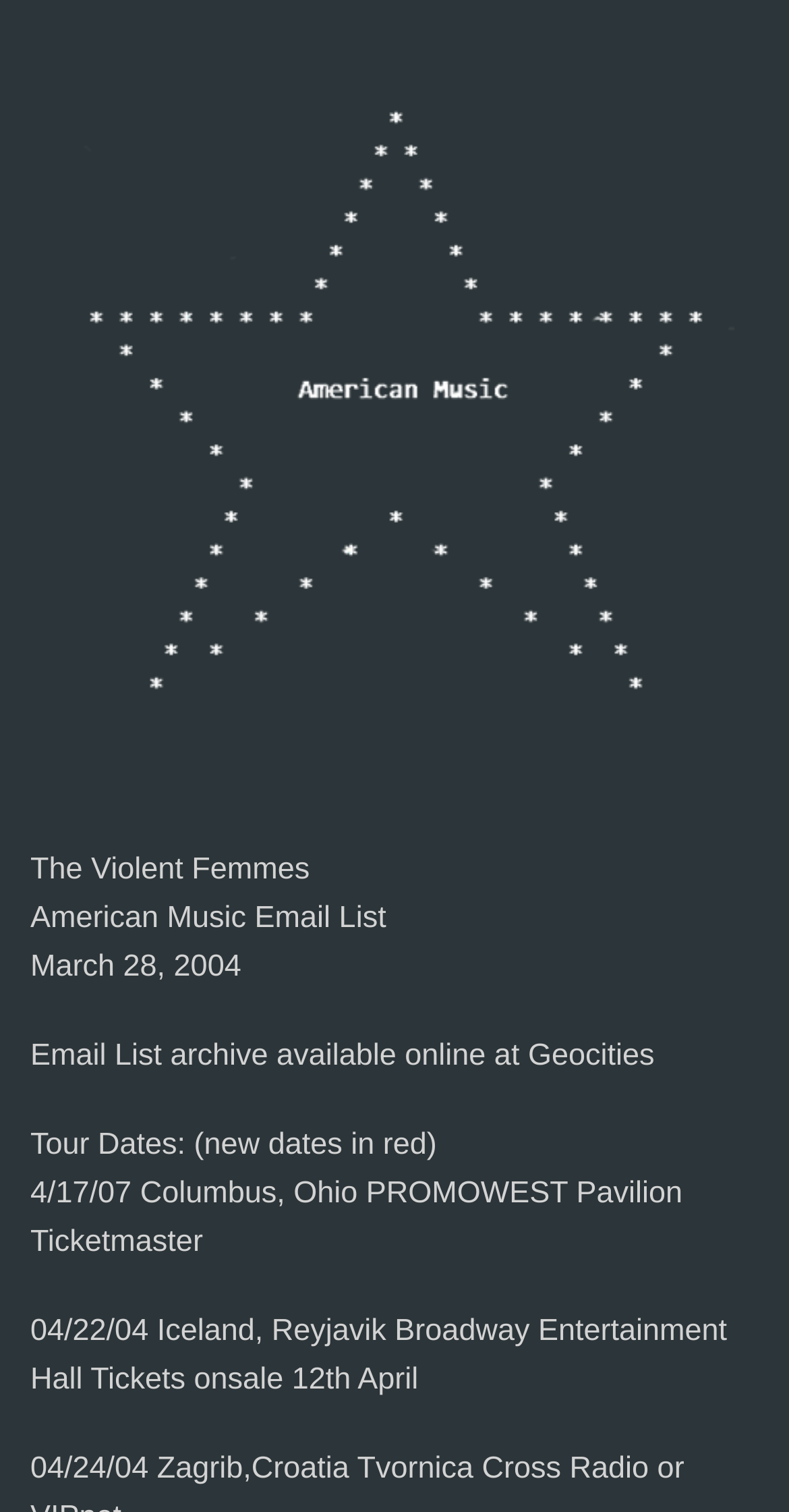Extract the bounding box coordinates for the HTML element that matches this description: "Skip to content". The coordinates should be four float numbers between 0 and 1, i.e., [left, top, right, bottom].

[0.0, 0.0, 0.103, 0.027]